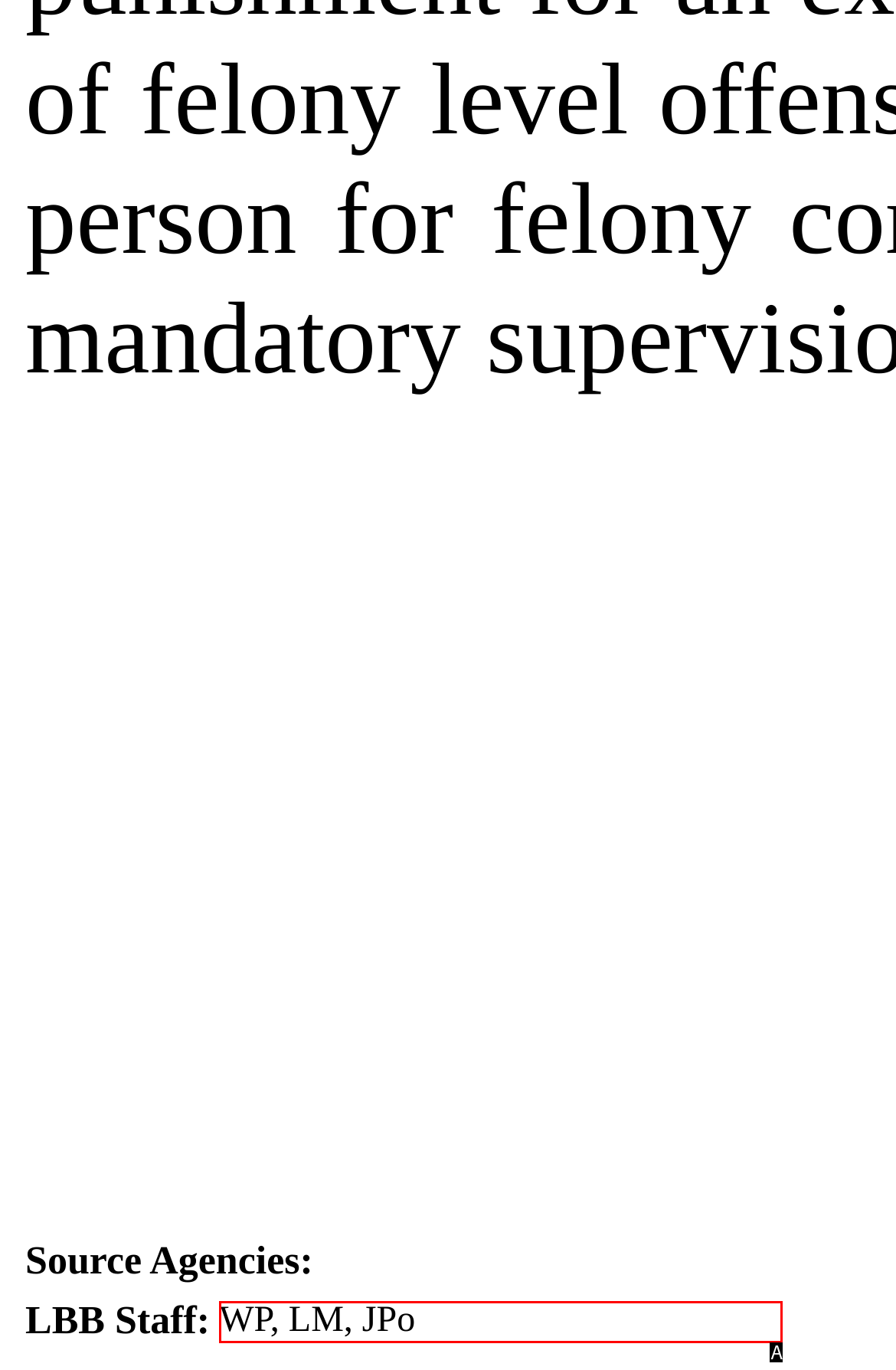Match the element description: WP, LM, JPo to the correct HTML element. Answer with the letter of the selected option.

A